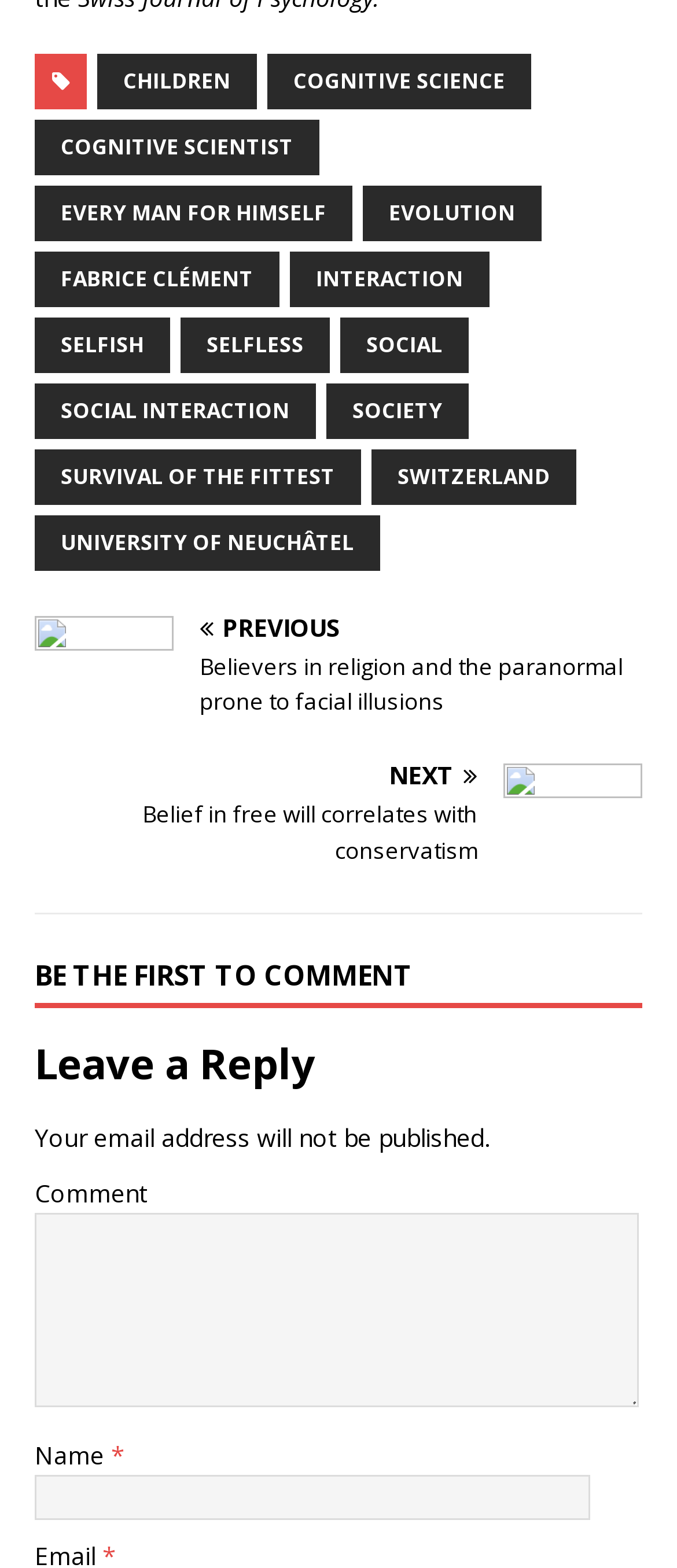Respond with a single word or phrase:
What is the direction of the navigation links at the bottom of the webpage?

Previous and Next